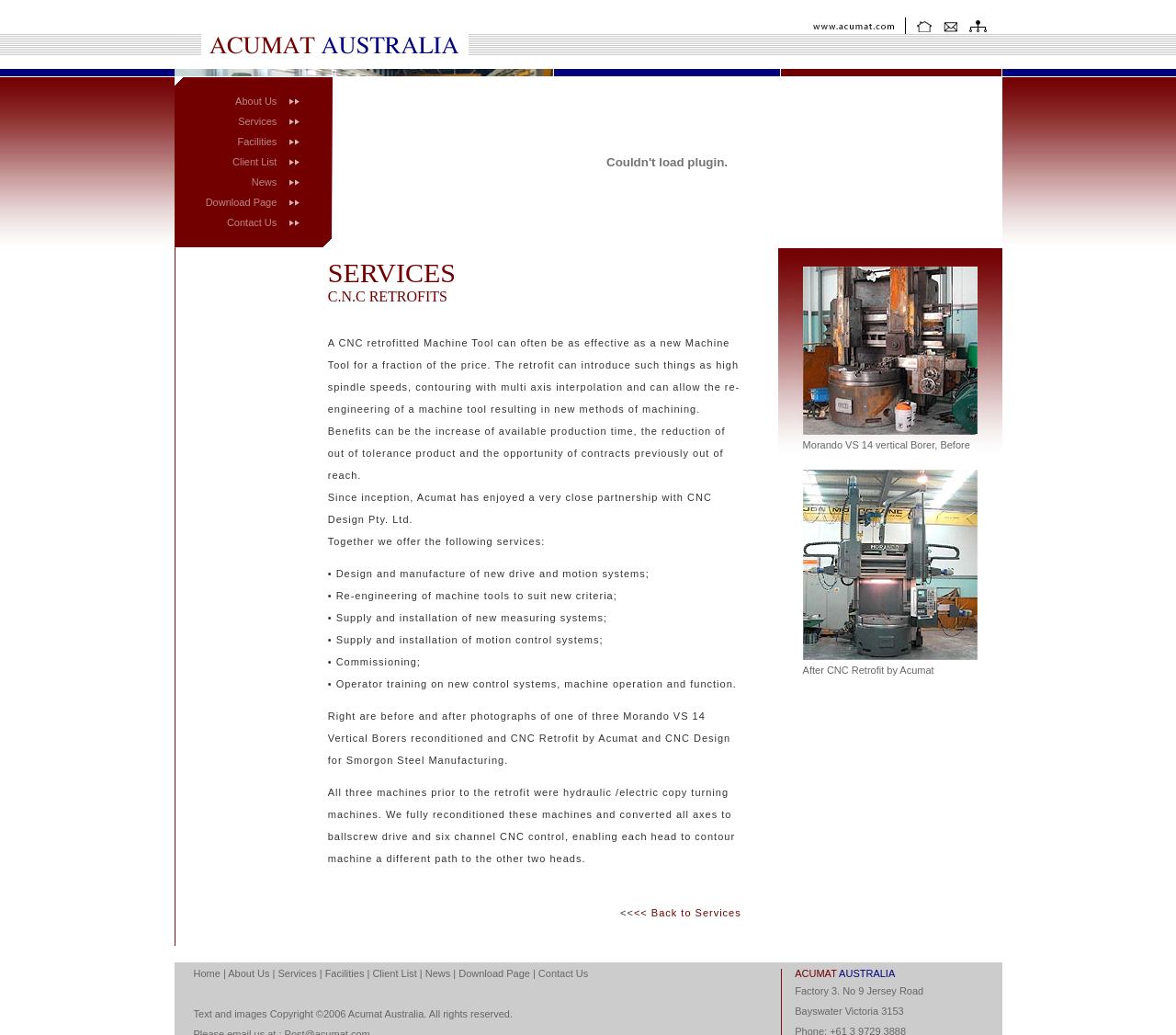What type of content is listed in the table of contents?
Examine the image and provide an in-depth answer to the question.

The table of contents on this webpage lists various links to pages with information about the company, its services, and other related topics, such as facilities, client list, news, and contact information.